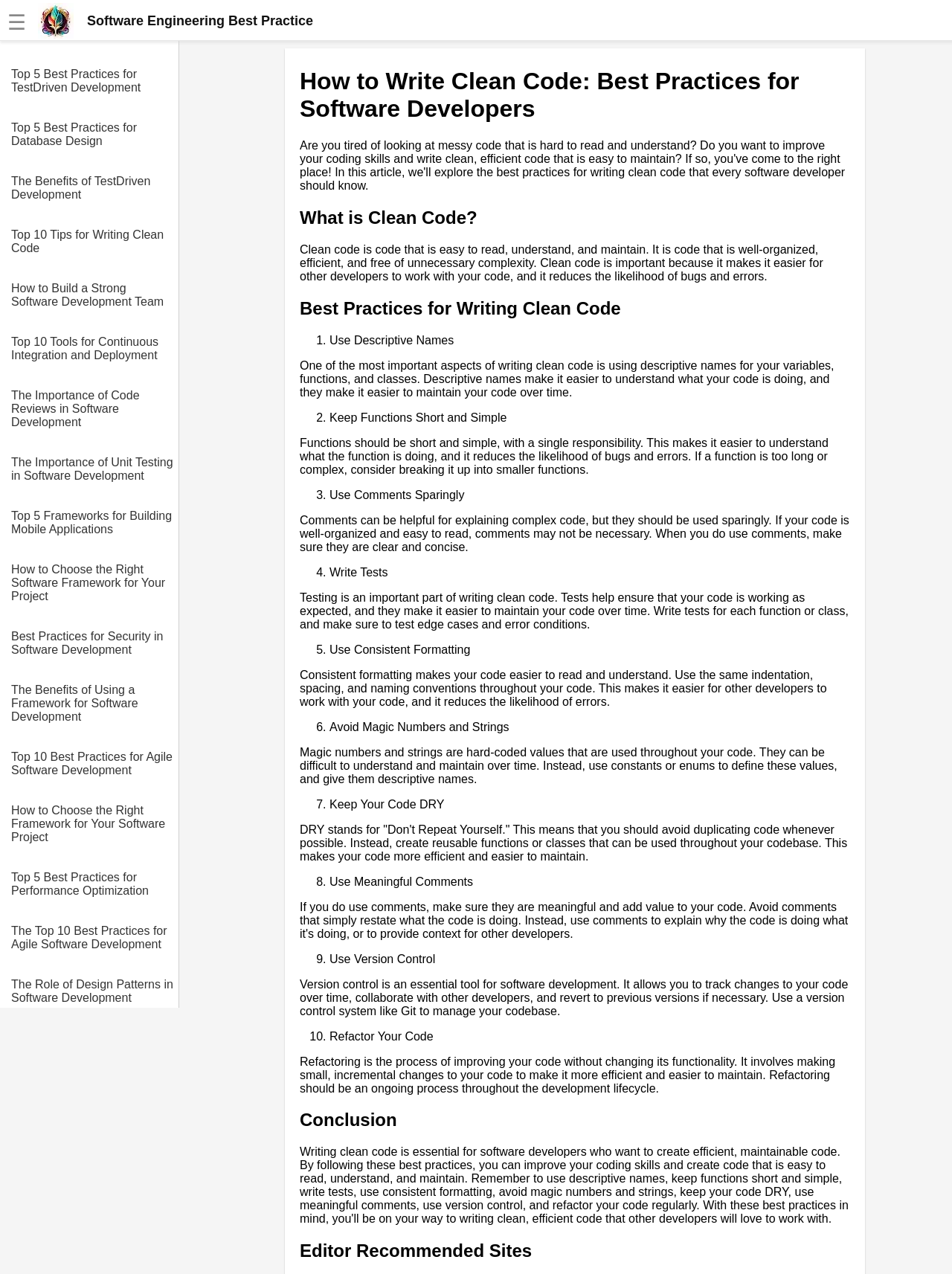Please identify the bounding box coordinates of the element that needs to be clicked to execute the following command: "Read the article about Top 5 Best Practices for TestDriven Development". Provide the bounding box using four float numbers between 0 and 1, formatted as [left, top, right, bottom].

[0.012, 0.044, 0.188, 0.074]